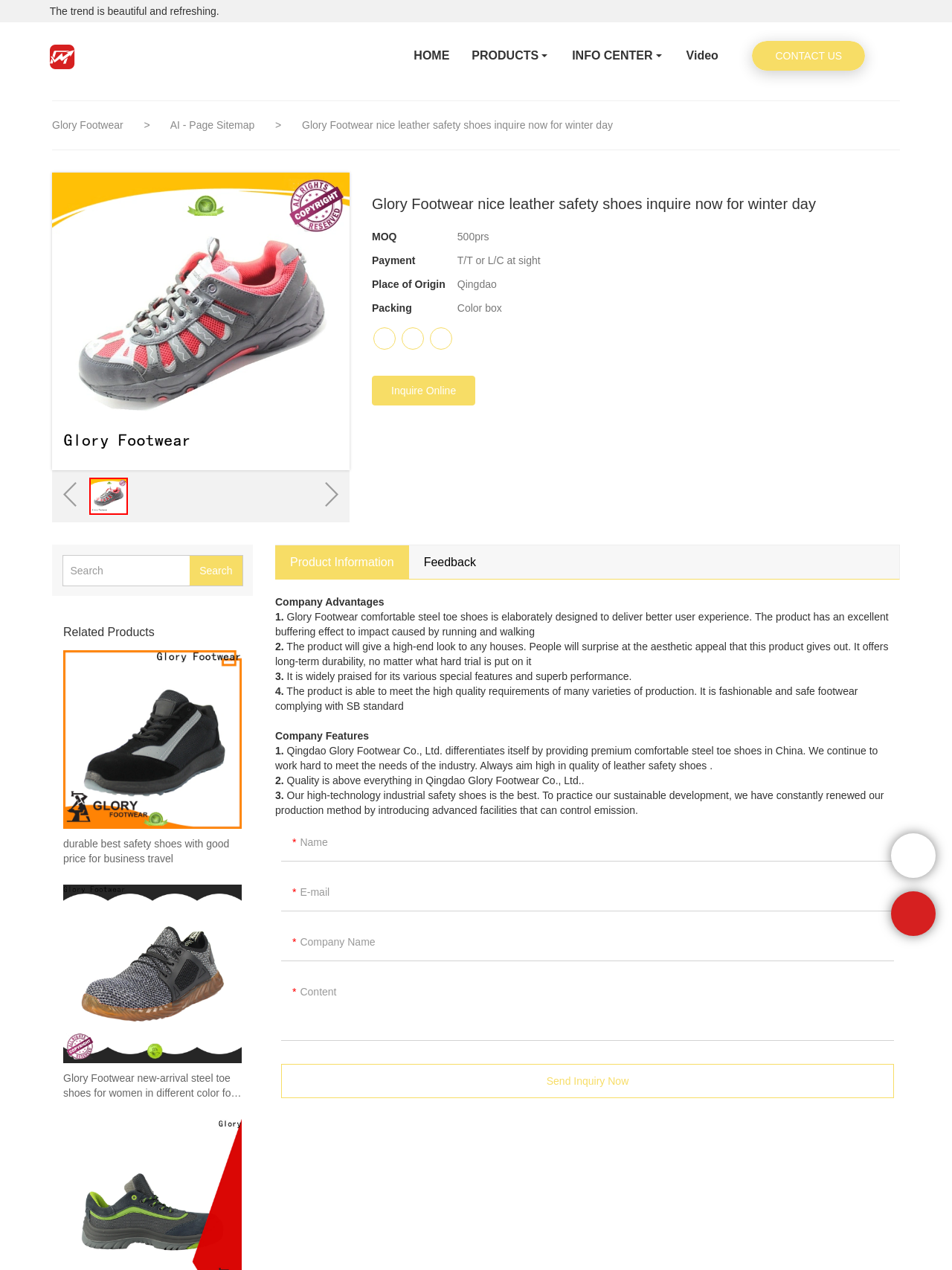Please examine the image and answer the question with a detailed explanation:
What is the place of origin for the product?

I found the place of origin by looking at the product information section, where it is listed as 'Place of Origin: Qingdao'.